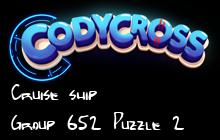What is the background color of the title card?
Look at the screenshot and provide an in-depth answer.

The background color of the title card can be determined by analyzing the overall design, which is described as 'vibrant' and 'set against a dark background' to enhance visibility.